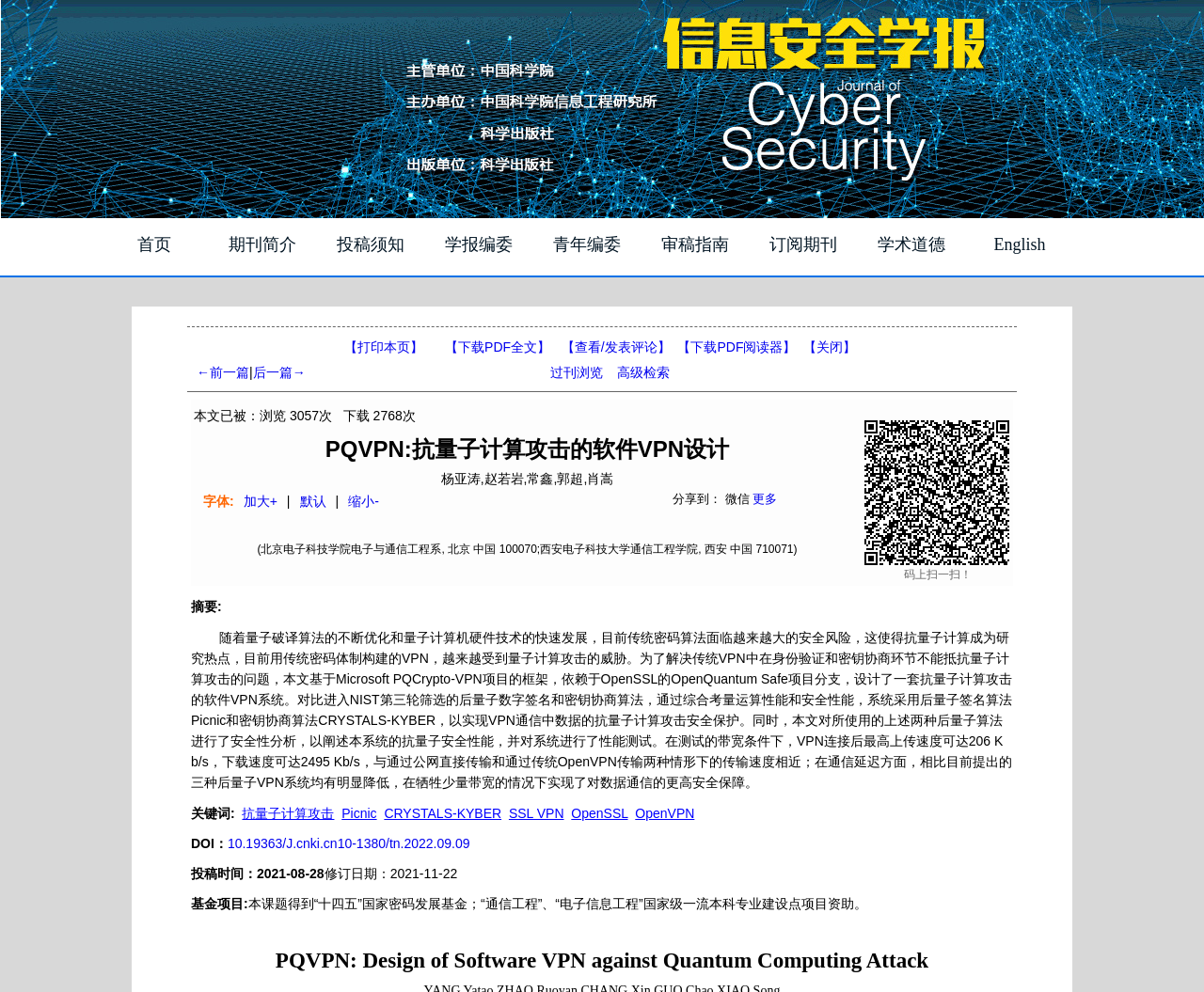When was the paper submitted?
Based on the screenshot, answer the question with a single word or phrase.

2021-08-28